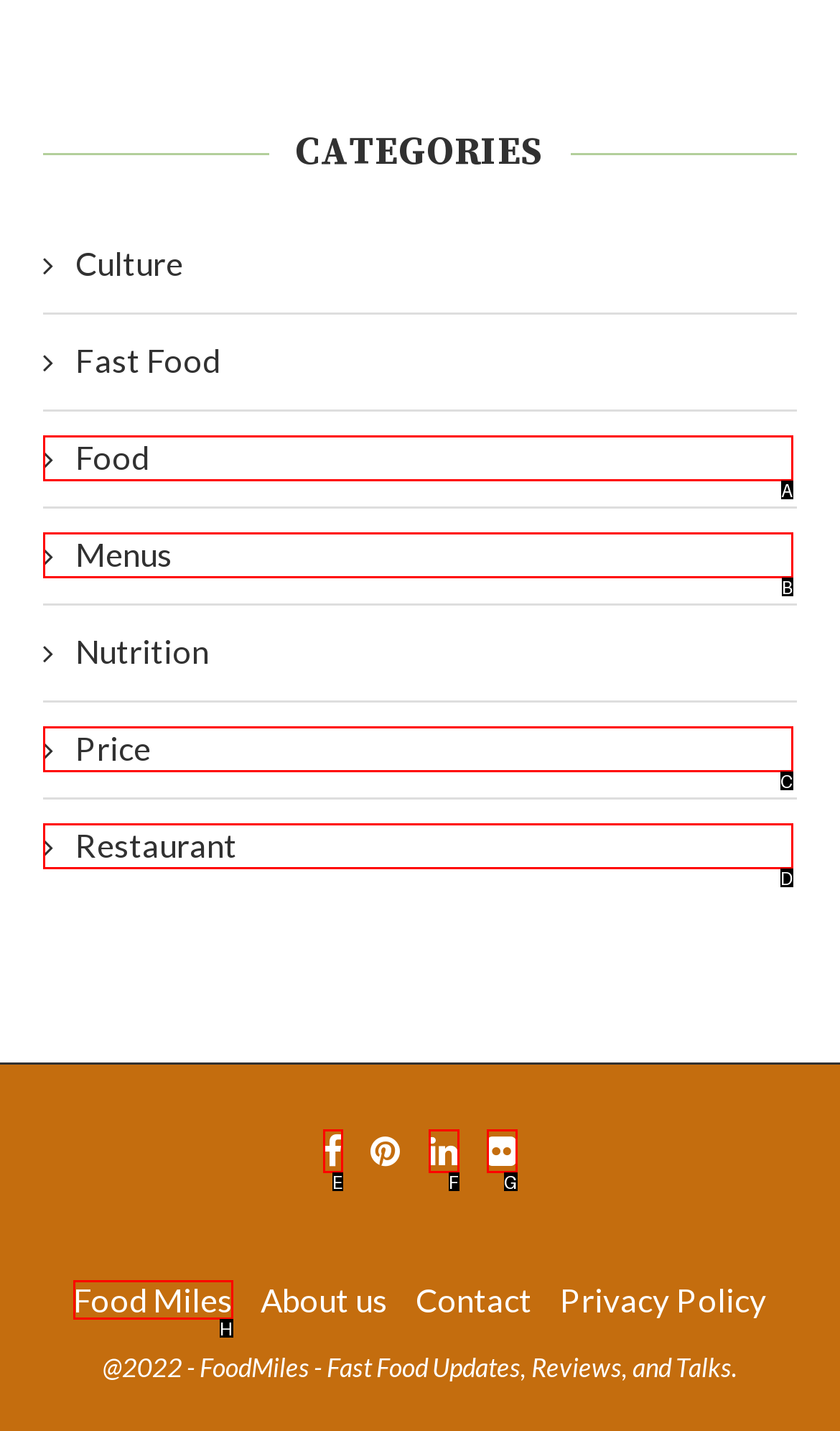Choose the letter that best represents the description: Menus. Answer with the letter of the selected choice directly.

B